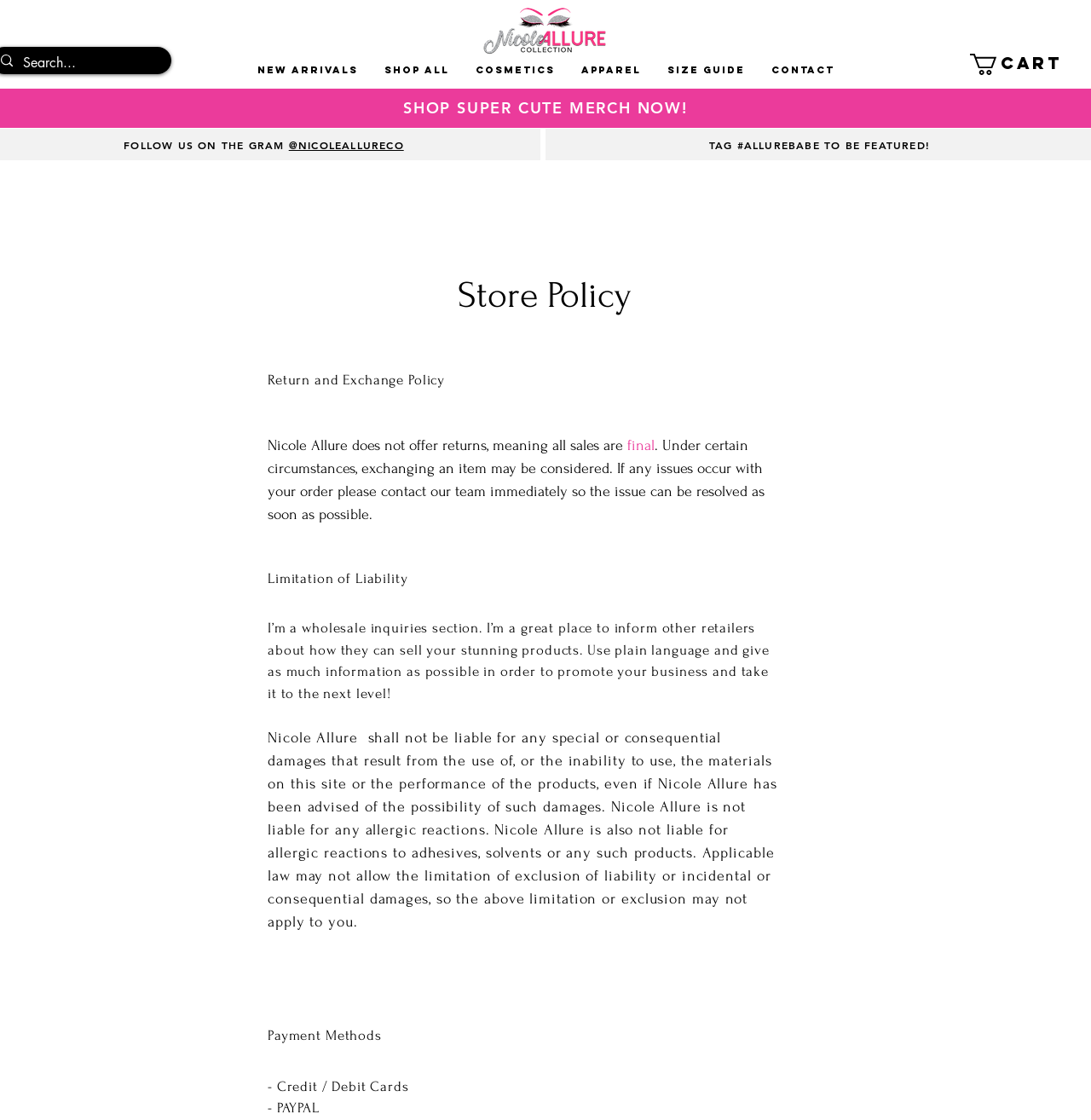What is the call to action on the webpage?
Please craft a detailed and exhaustive response to the question.

The webpage has a prominent call to action, 'SHOP SUPER CUTE MERCH NOW!', which encourages users to shop on the website.